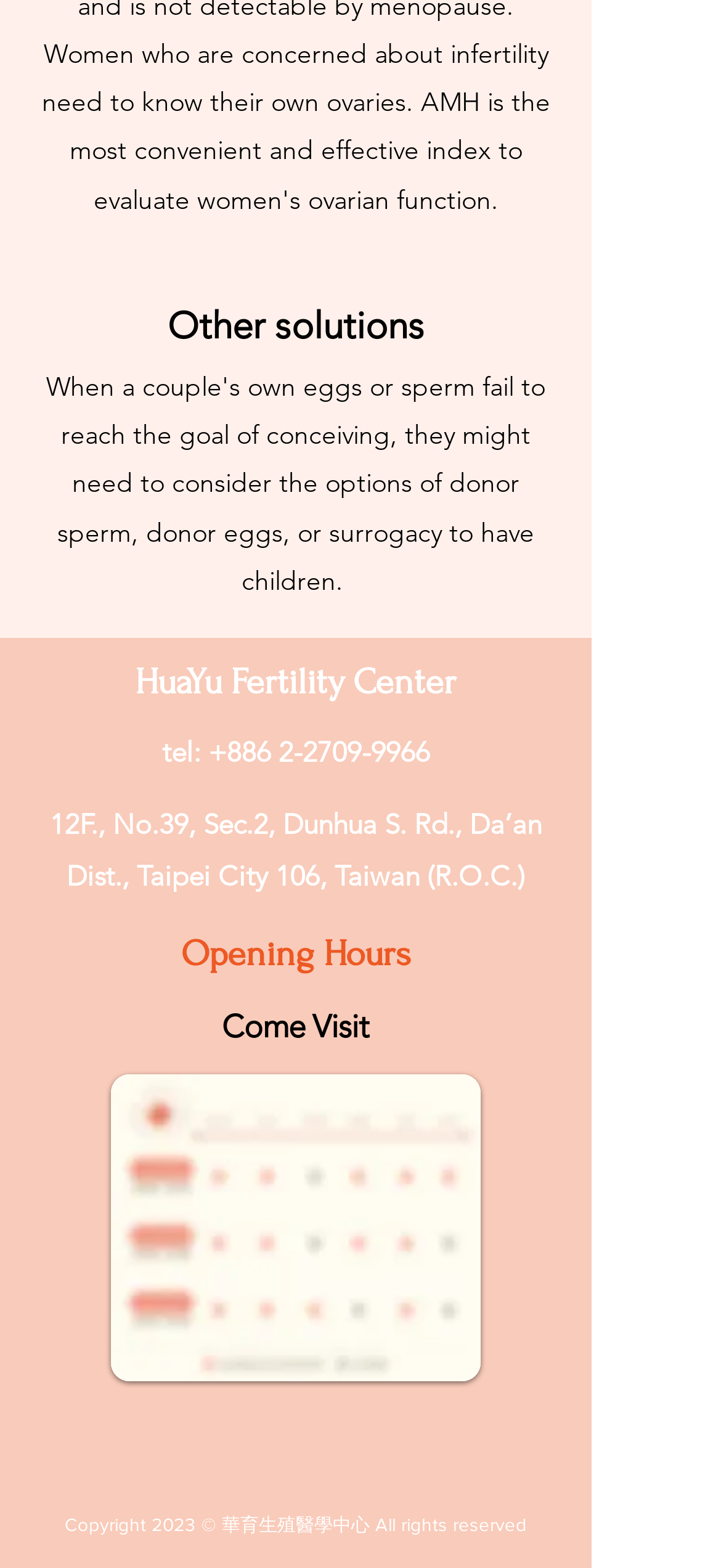What is the phone number of the fertility center?
Using the image, answer in one word or phrase.

+886 2-2709-9966